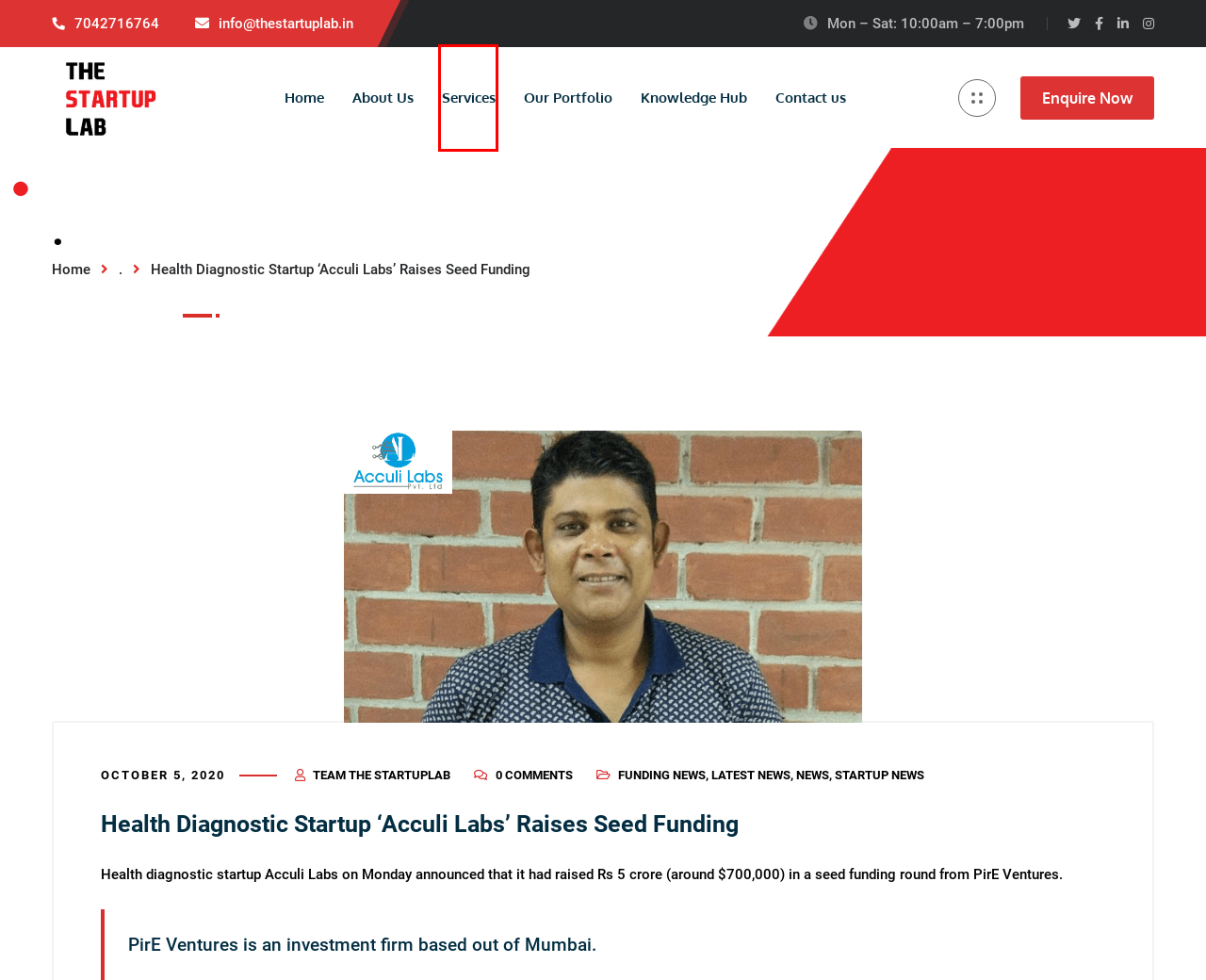Observe the webpage screenshot and focus on the red bounding box surrounding a UI element. Choose the most appropriate webpage description that corresponds to the new webpage after clicking the element in the bounding box. Here are the candidates:
A. Team The Startuplab, Author at The StartupLab : Compliance | Tech | Funding
B. LLP Registration | Legal Assistance Services - TheStartuplab
C. News Archives - The StartupLab : Compliance | Tech | Funding
D. Market Research Companies in India - TheStartuplab
E. Portfolio - The StartupLab : Compliance | Tech | Funding
F. Latest News Archives - The StartupLab : Compliance | Tech | Funding
G. Funding News Archives - The StartupLab : Compliance | Tech | Funding
H. The StartupLab: All-in-One Startup Fundraising & Compliance Solutions

B